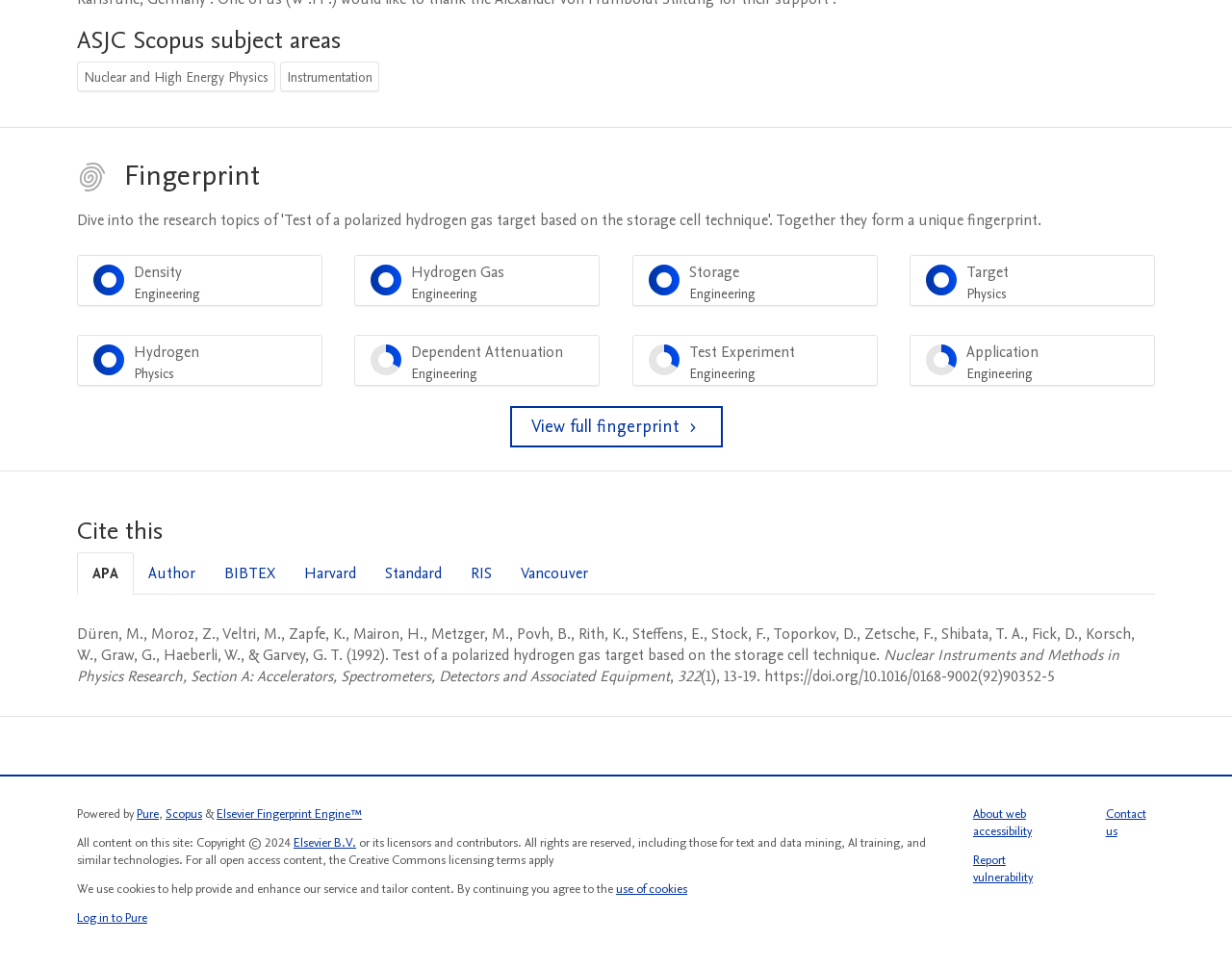Locate the bounding box coordinates of the element to click to perform the following action: 'Contact us'. The coordinates should be given as four float values between 0 and 1, in the form of [left, top, right, bottom].

[0.897, 0.833, 0.93, 0.869]